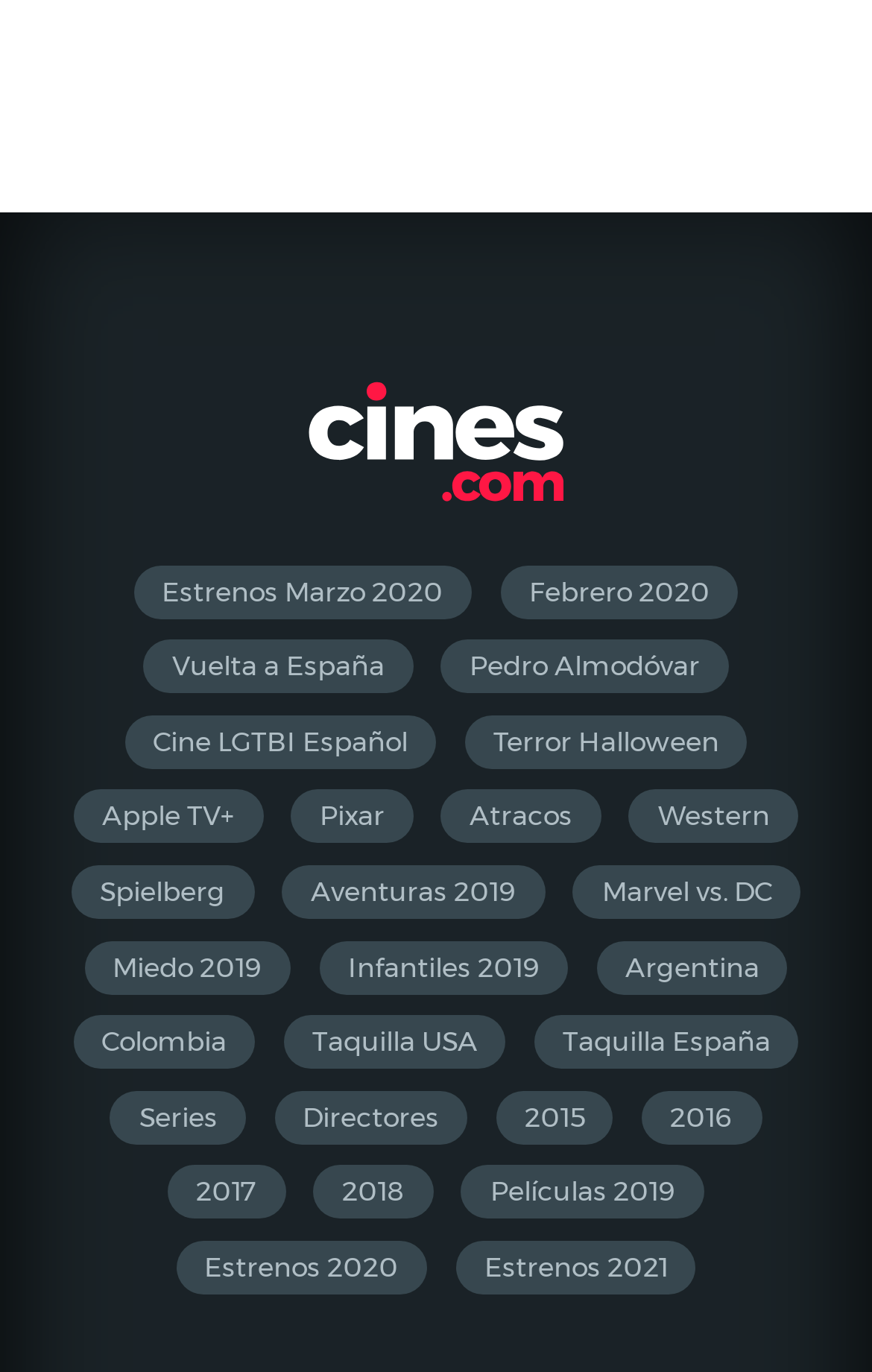Please provide a short answer using a single word or phrase for the question:
How many links are there on the webpage?

27